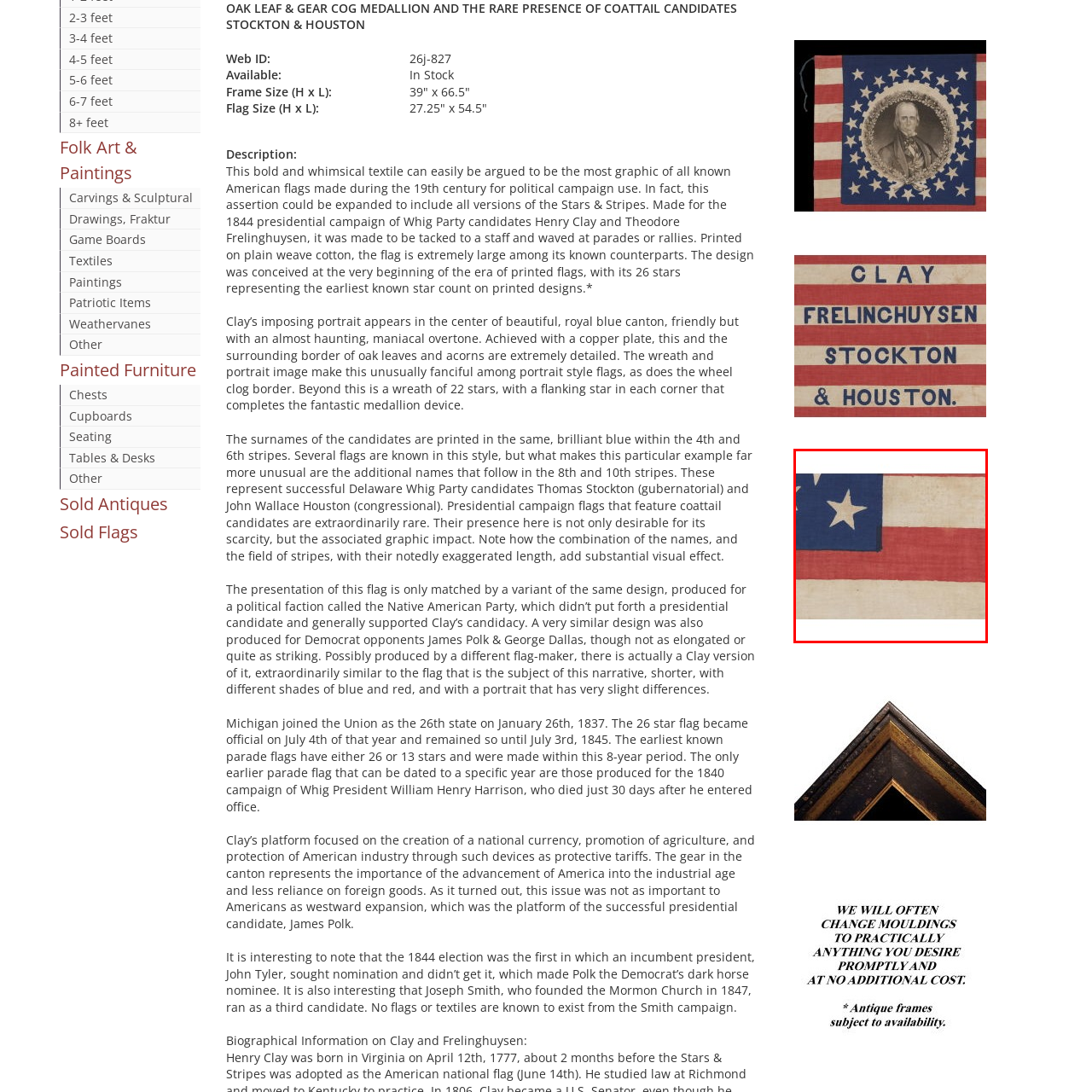Give a thorough and detailed explanation of the image enclosed by the red border.

This image depicts a historical artifact: a 26-star American parade flag, specifically crafted for the 1844 presidential campaign of Henry Clay and Theodore Frelinghuysen. The flag features a traditional blue canton embellished with five white stars, symbolizing the stars representing the states, alongside alternating red and white stripes that form the body of the flag. Notably, this flag is distinguished by its unique inclusion of names associated with coattail candidates, namely Thomas Stockton and John Wallace Houston, who are represented in the stripes. This specific design reflects the political climate of the era and the significance of flag presentation during presidential campaigns. The intricate details, including the incorporation of symbolic elements such as the oak leaf and gear cog medallion surrounding Clay's portrait, emphasize the flag's role not just as a national symbol, but also as a piece of political history.